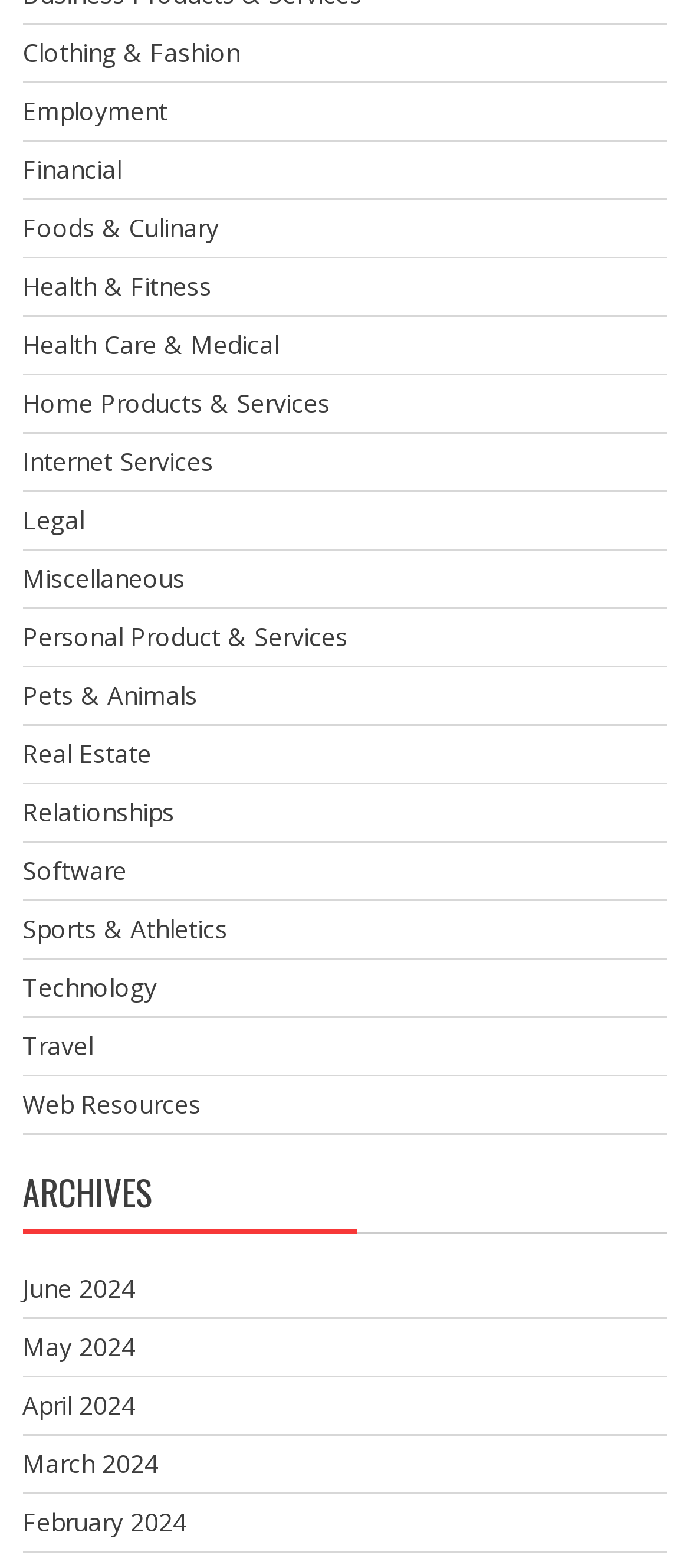Can you provide the bounding box coordinates for the element that should be clicked to implement the instruction: "Learn about Technology"?

[0.033, 0.618, 0.228, 0.64]